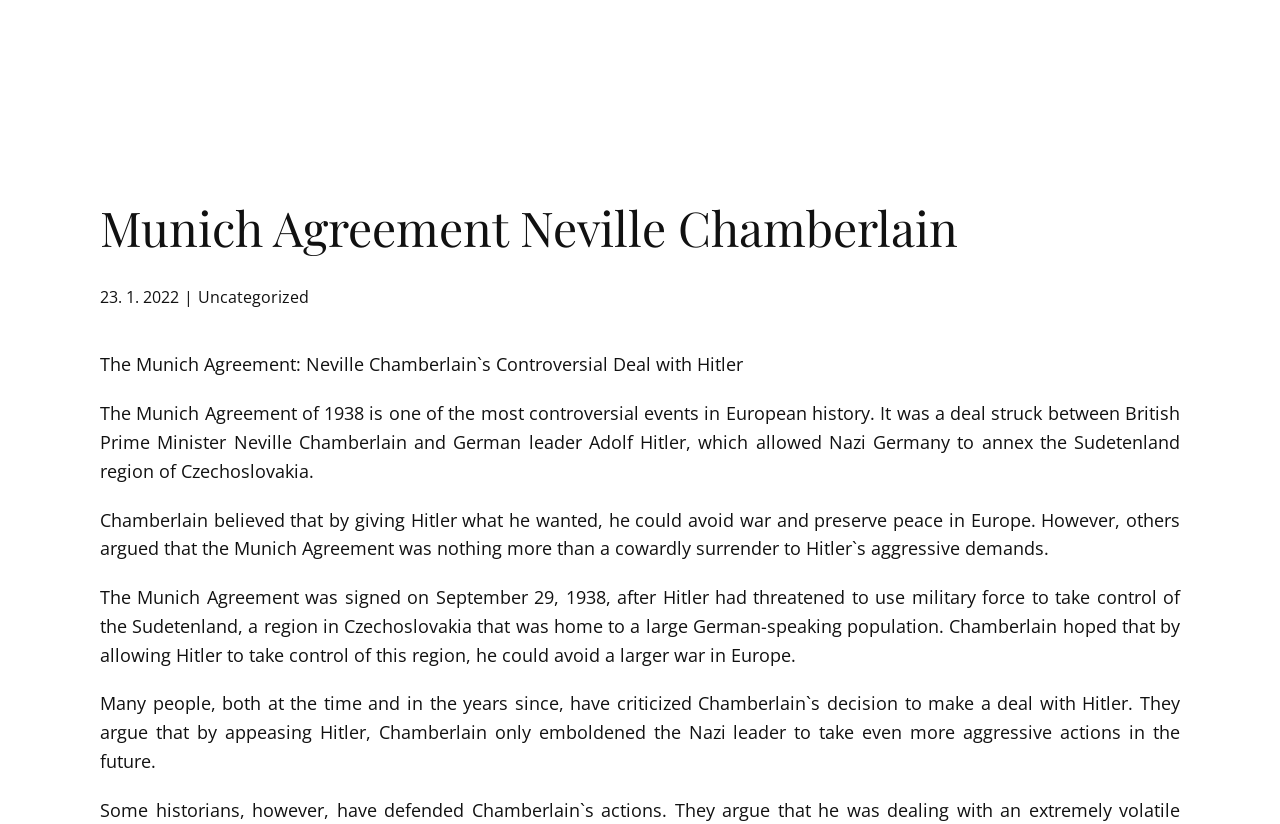Provide a thorough summary of the webpage.

The webpage is about the Munich Agreement, a significant event in European history. At the top, there is a heading that reads "Munich Agreement Neville Chamberlain". Below this heading, there is a table with two columns, where the left column displays the date "23. 1. 2022" and the category "Uncategorized". 

To the right of the table, there is a title that summarizes the content of the webpage: "The Munich Agreement: Neville Chamberlain`s Controversial Deal with Hitler". 

Below the title, there are four paragraphs of text that provide a detailed description of the Munich Agreement. The first paragraph explains that the agreement was a deal between British Prime Minister Neville Chamberlain and German leader Adolf Hitler, allowing Nazi Germany to annex the Sudetenland region of Czechoslovakia. 

The second paragraph discusses Chamberlain's motivations, stating that he believed giving in to Hitler's demands would avoid war and preserve peace in Europe, while others saw it as a cowardly surrender. 

The third paragraph provides more context, explaining that the agreement was signed on September 29, 1938, after Hitler threatened to use military force to take control of the Sudetenland. 

The fourth and final paragraph critiques Chamberlain's decision, arguing that appeasing Hitler only emboldened him to take more aggressive actions in the future.